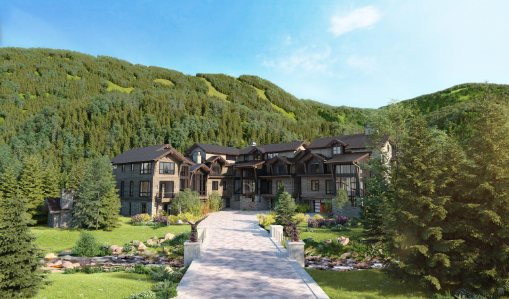Please examine the image and provide a detailed answer to the question: What materials are used in the villa's architecture?

The caption describes the architecture of the villa as combining modern styling with natural elements, featuring a mix of stone, wood siding, and copper paneling. Therefore, the materials used in the villa's architecture are stone, wood, and copper.